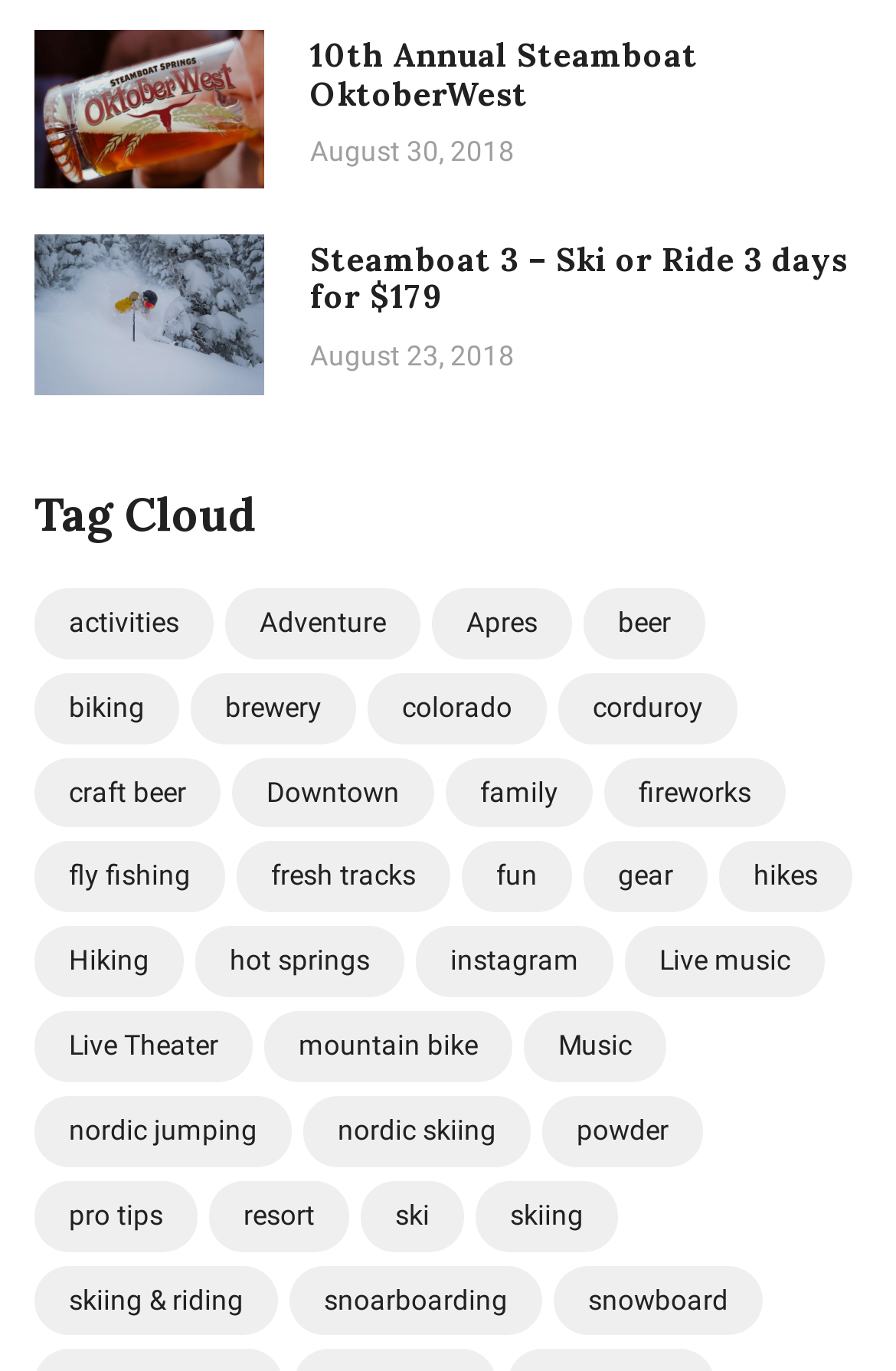How many tags are available in the tag cloud?
Please interpret the details in the image and answer the question thoroughly.

The tag cloud section on the webpage has 30 links, each representing a unique tag. These tags can be found by looking at the link elements with text such as 'activities (7 items)', 'Adventure (1 item)', and so on.